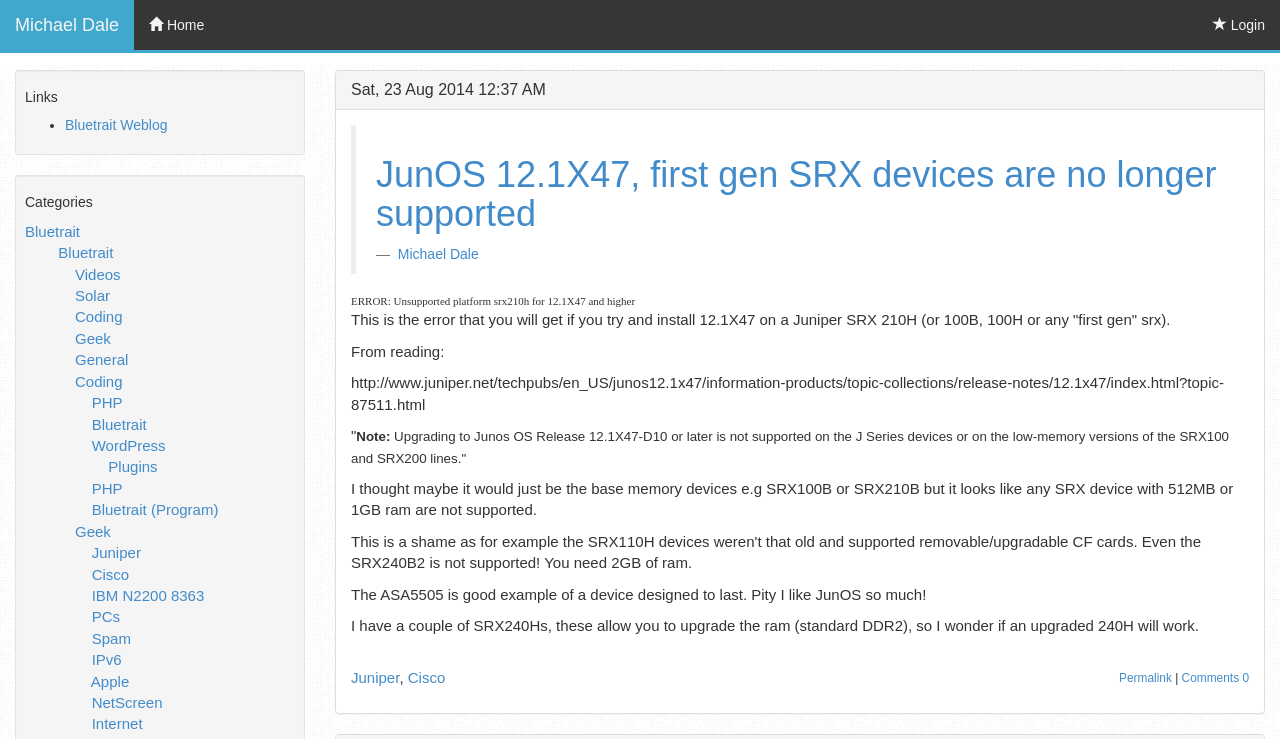Can you determine the bounding box coordinates of the area that needs to be clicked to fulfill the following instruction: "Read the post about 'JunOS 12.1X47, first gen SRX devices are no longer supported'"?

[0.294, 0.208, 0.95, 0.317]